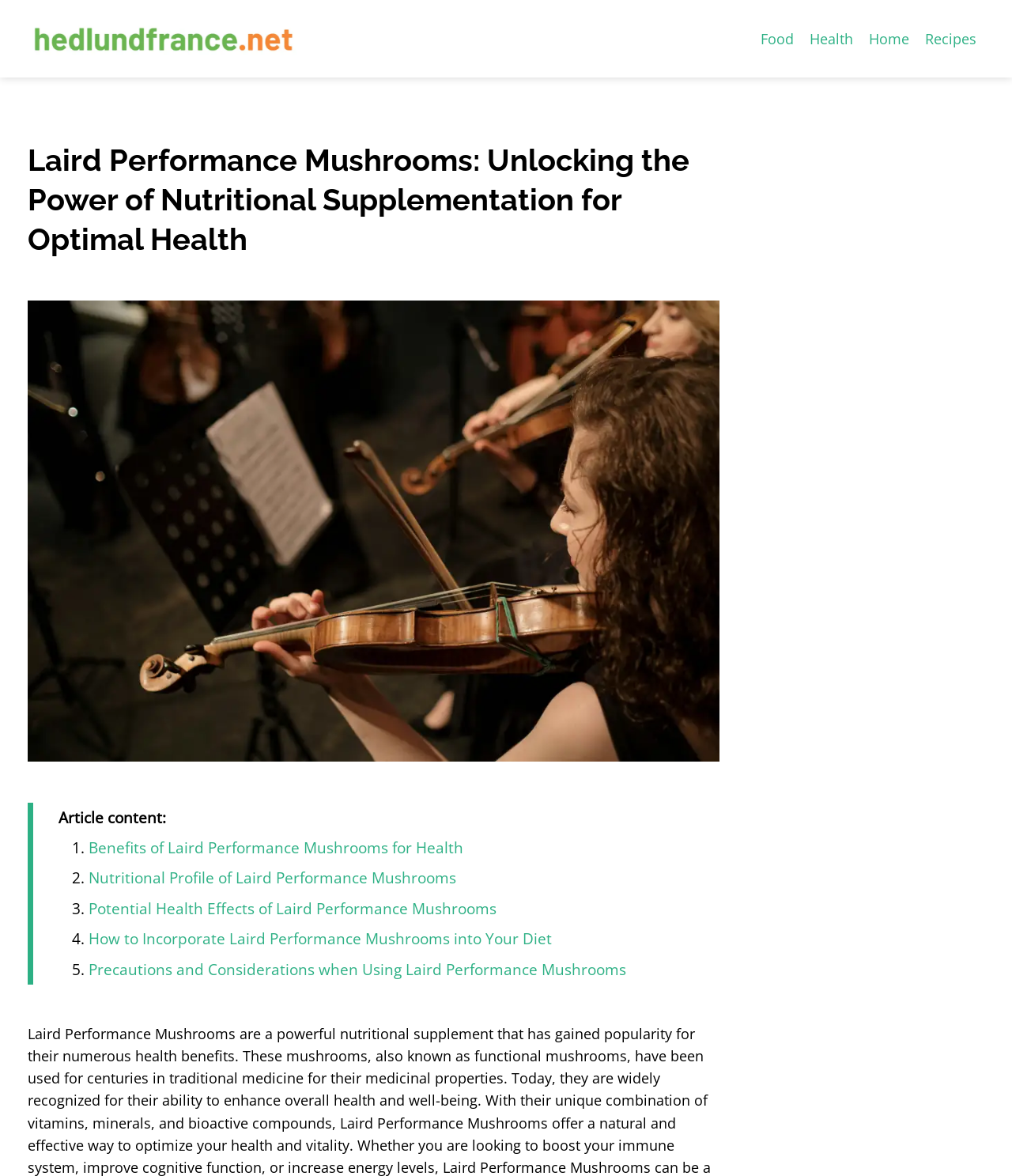Pinpoint the bounding box coordinates of the clickable area needed to execute the instruction: "Visit the 'hedlundfrance.net' website". The coordinates should be specified as four float numbers between 0 and 1, i.e., [left, top, right, bottom].

[0.027, 0.023, 0.34, 0.039]